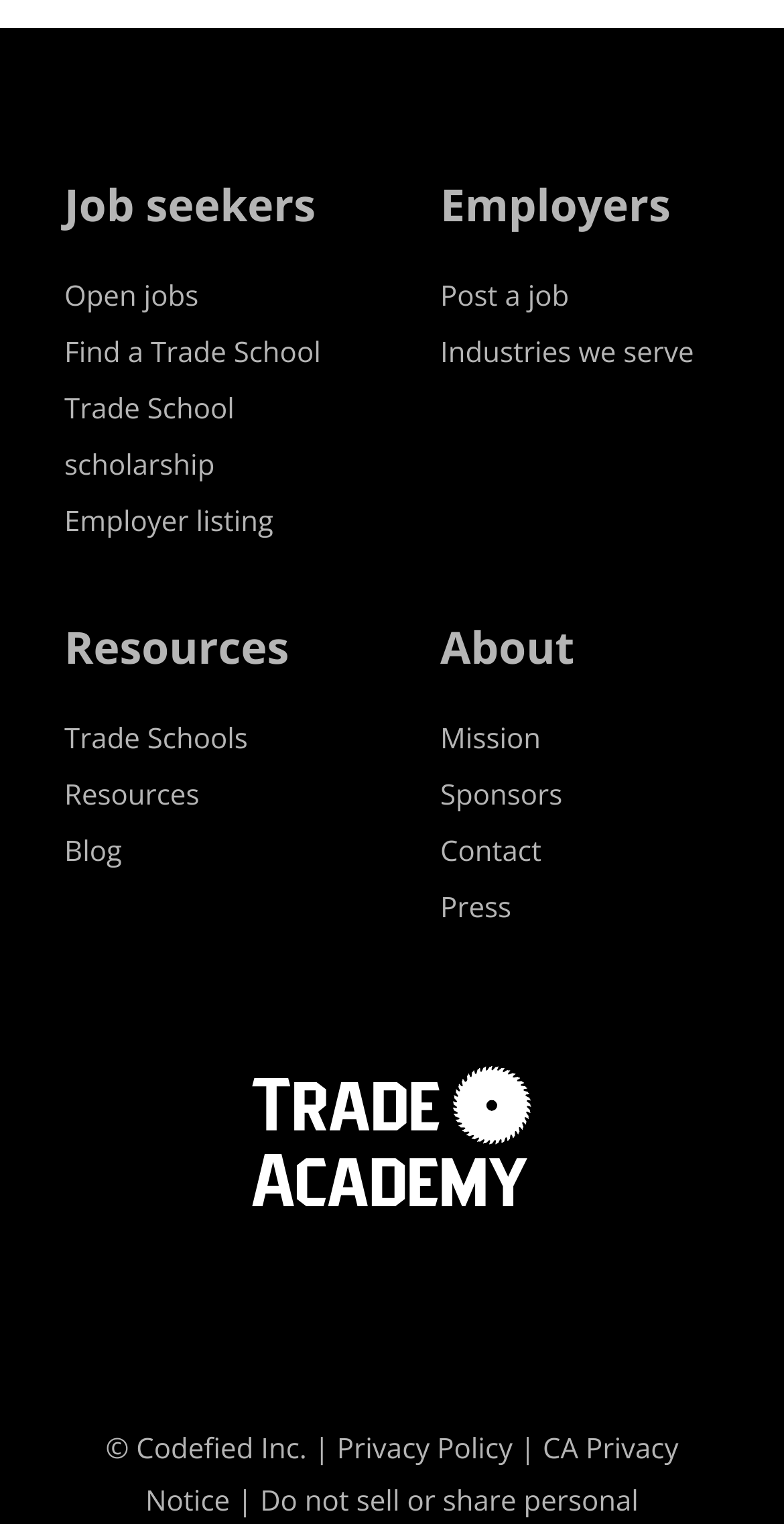Answer the question using only one word or a concise phrase: How many links are available under the 'Resources' section?

3